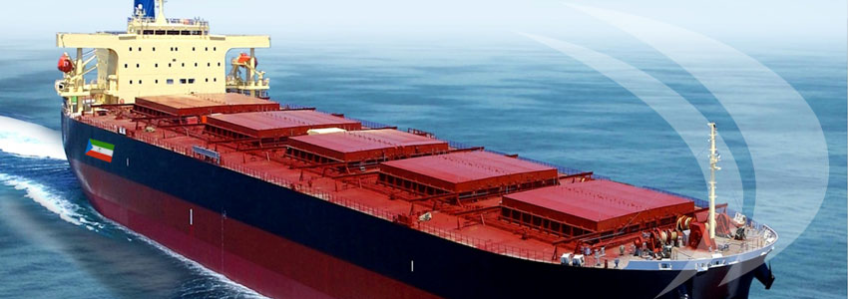What is the purpose of the shipping containers on deck?
Analyze the screenshot and provide a detailed answer to the question.

The presence of multiple shipping containers stacked securely on deck suggests that the ship is designed for efficient cargo handling capabilities. This is further reinforced by the caption's mention of the company's commitment to fast and efficient logistics for transporting goods, general cargo, and personal effects.